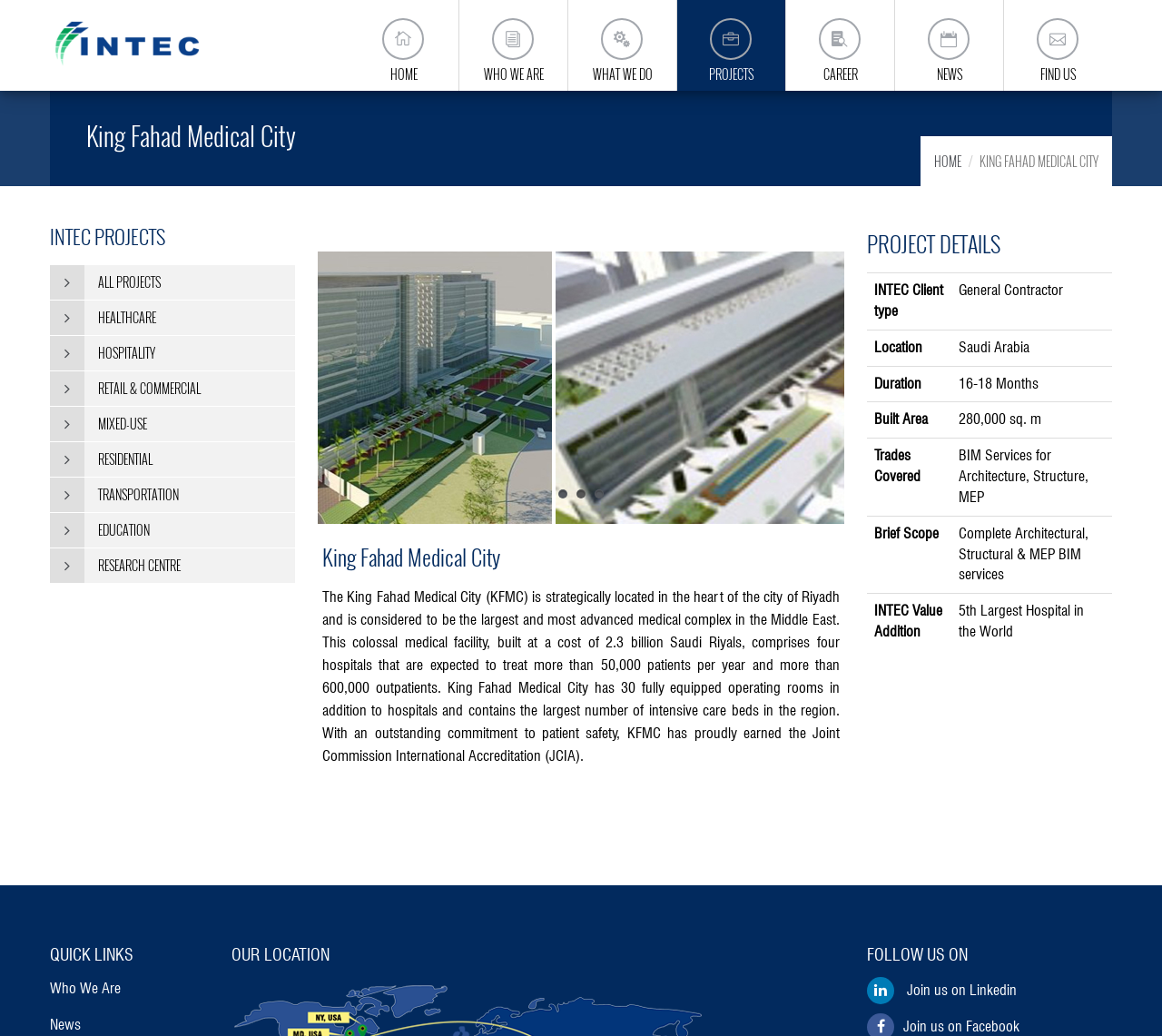Using the description: "PROJECTS", determine the UI element's bounding box coordinates. Ensure the coordinates are in the format of four float numbers between 0 and 1, i.e., [left, top, right, bottom].

[0.582, 0.0, 0.676, 0.088]